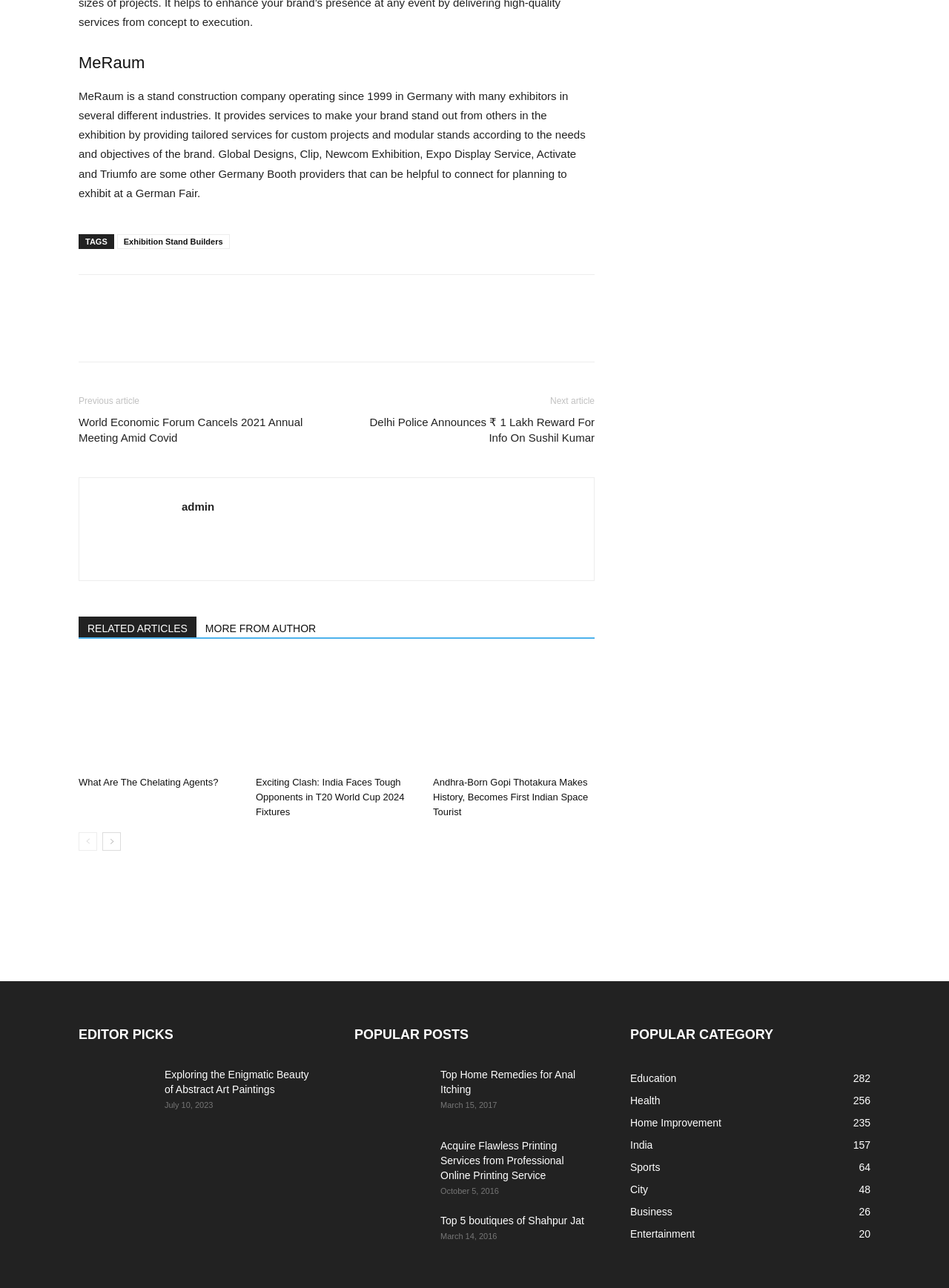Find the bounding box coordinates of the clickable element required to execute the following instruction: "Go to the next page". Provide the coordinates as four float numbers between 0 and 1, i.e., [left, top, right, bottom].

[0.108, 0.646, 0.127, 0.66]